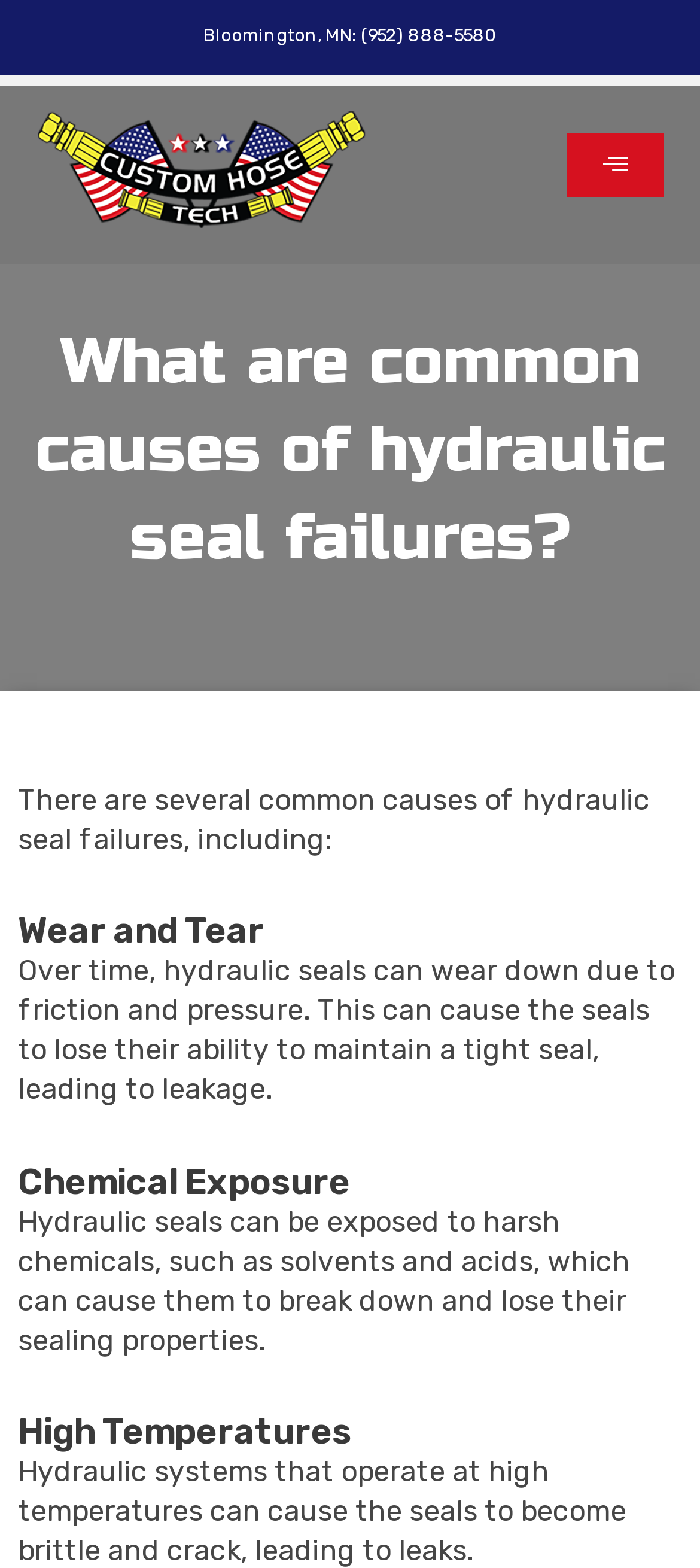Answer the question below in one word or phrase:
What is the company name associated with the phone number (952) 888-5580?

Custom Hose Tech